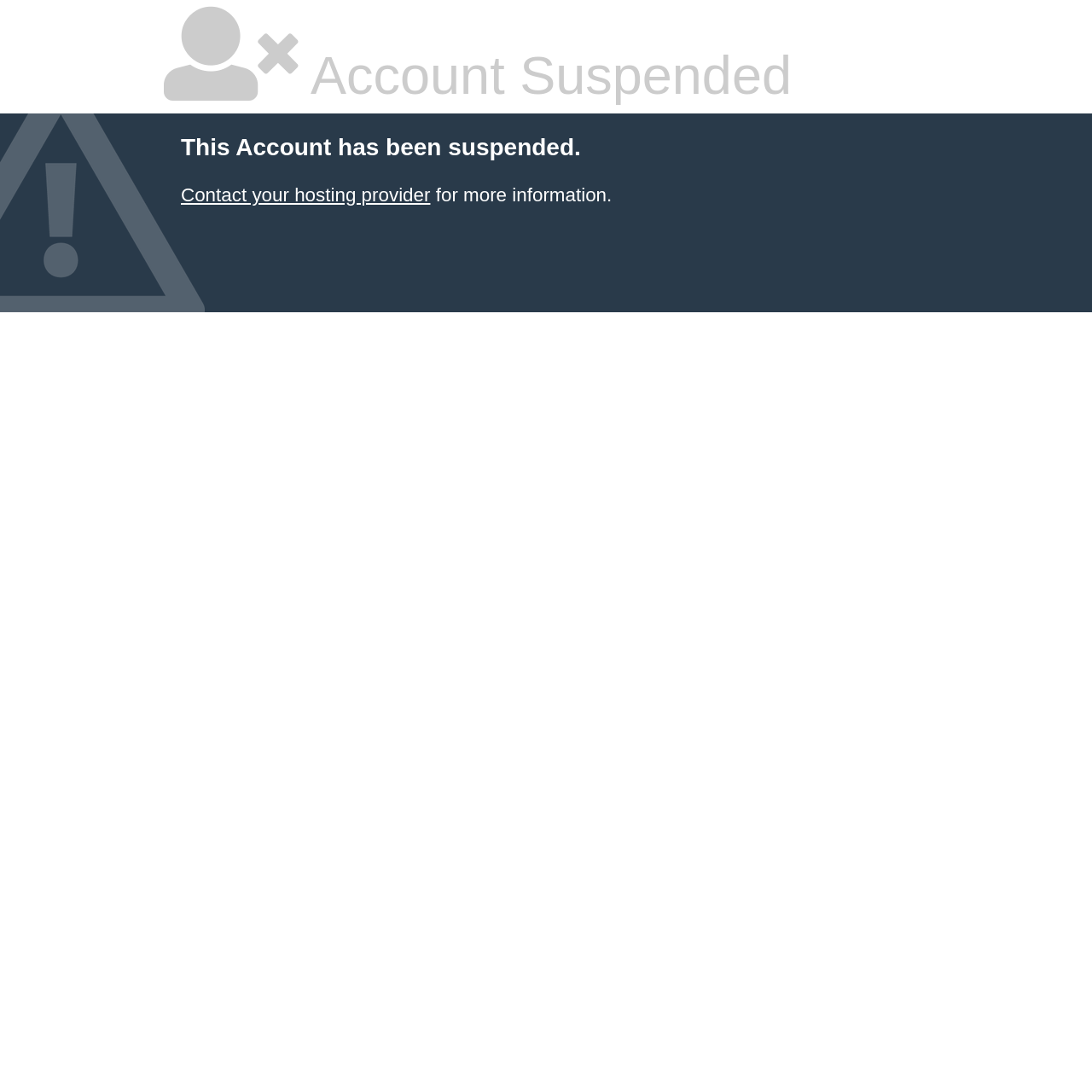Provide the bounding box coordinates of the UI element this sentence describes: "Contact your hosting provider".

[0.166, 0.169, 0.394, 0.188]